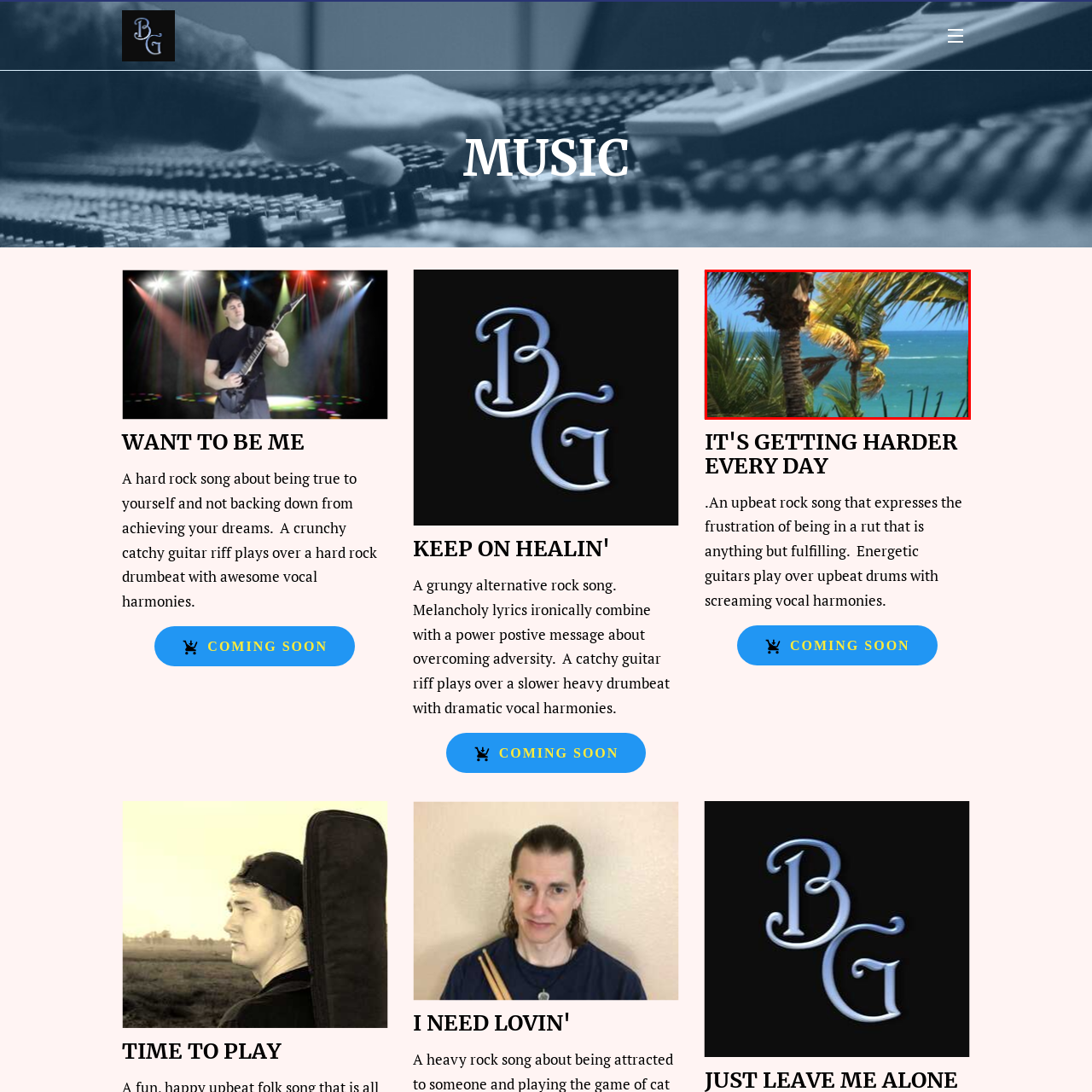Is the atmosphere in the image serene?
Refer to the image highlighted by the red box and give a one-word or short-phrase answer reflecting what you see.

Yes